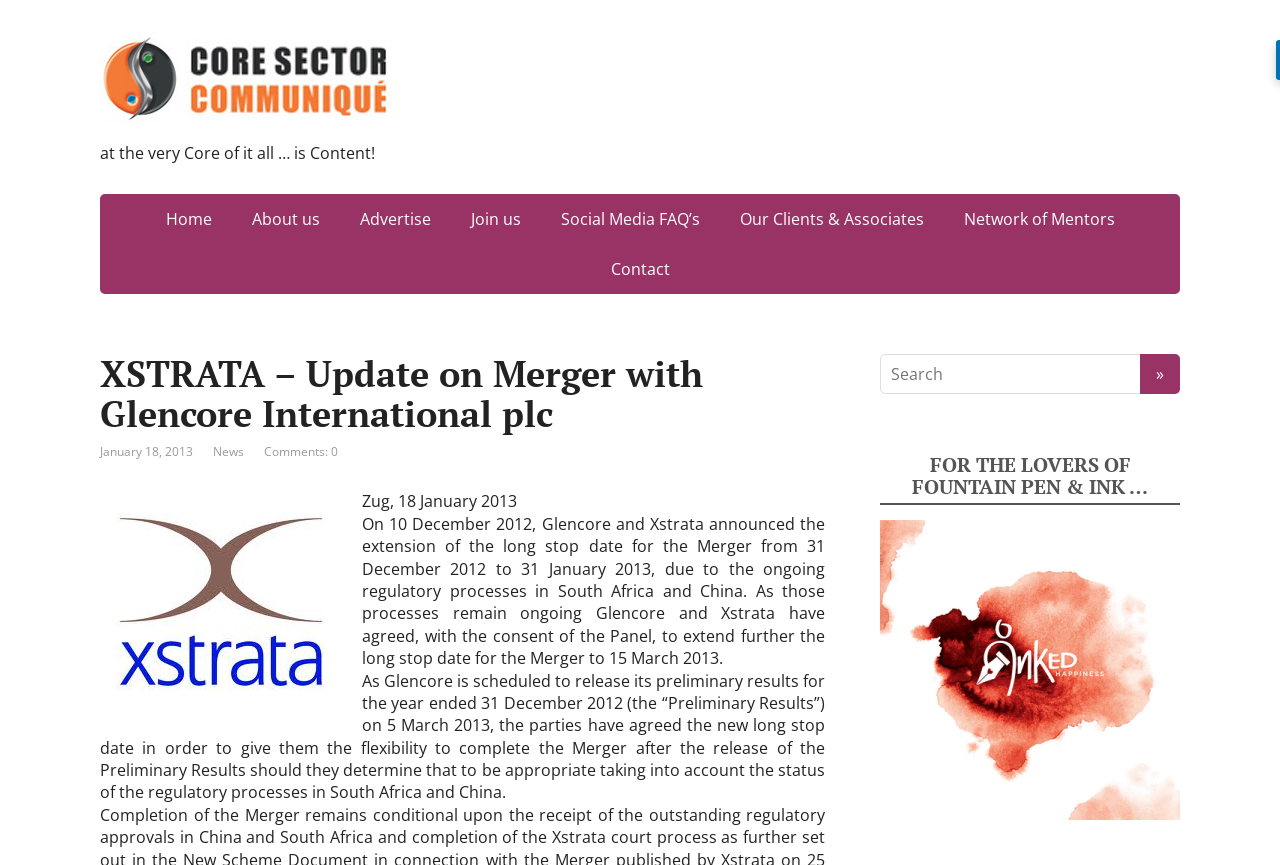From the given element description: "name="s" placeholder="Search"", find the bounding box for the UI element. Provide the coordinates as four float numbers between 0 and 1, in the order [left, top, right, bottom].

[0.688, 0.41, 0.916, 0.456]